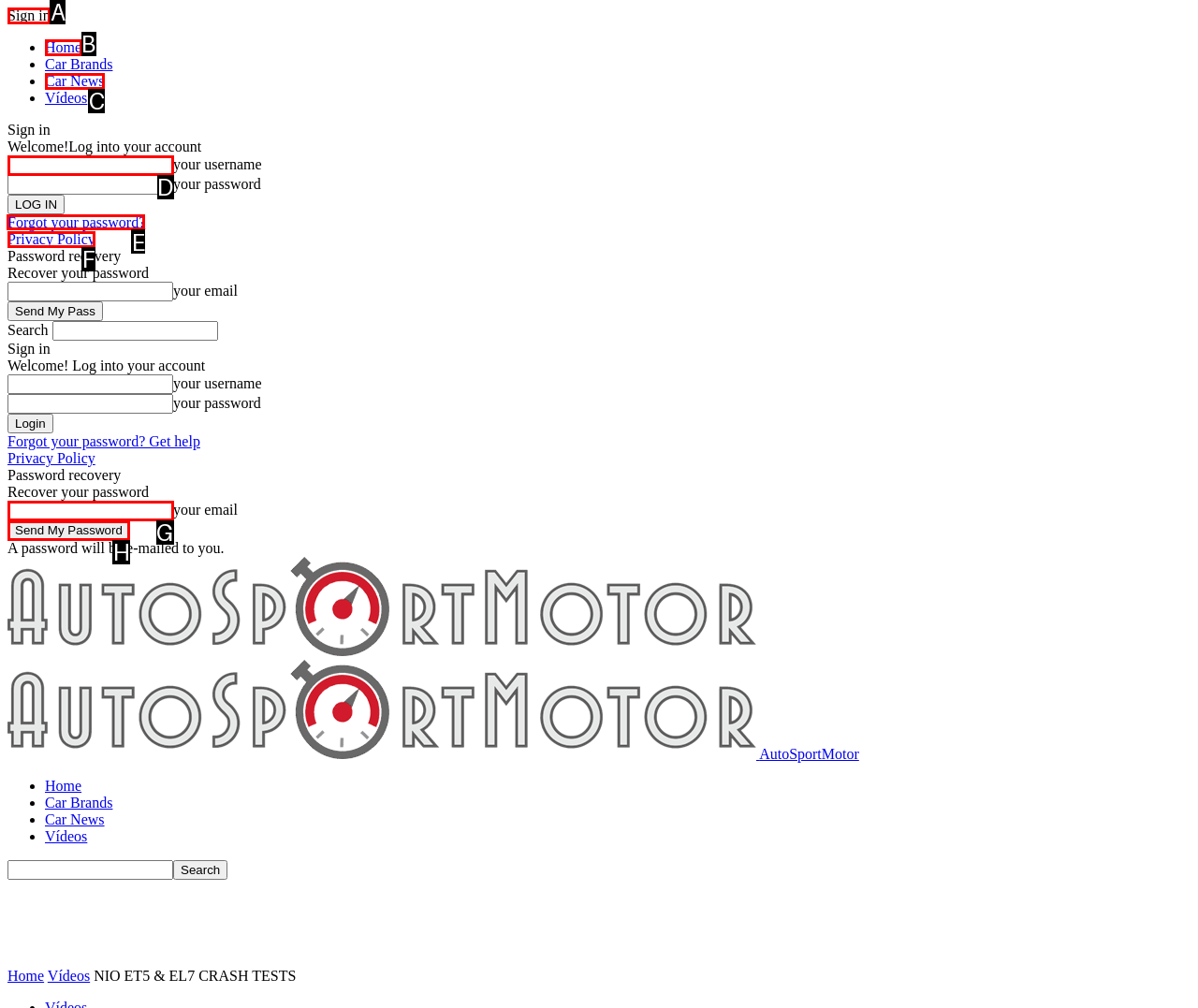Select the option I need to click to accomplish this task: Forgot your password?
Provide the letter of the selected choice from the given options.

E